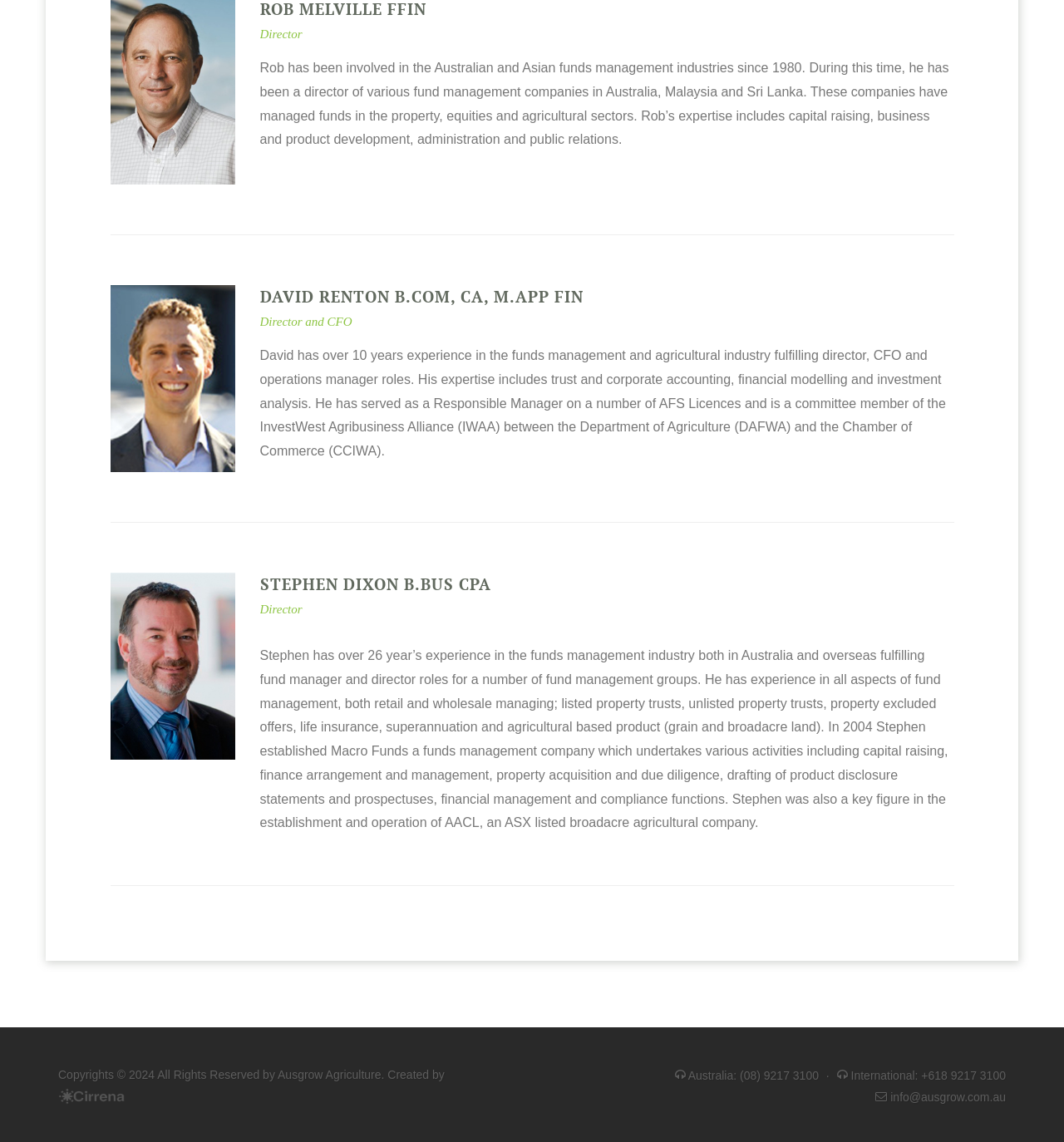Can you look at the image and give a comprehensive answer to the question:
What is the phone number for international calls?

From the StaticText element with the OCR text 'International: +618 9217 3100', we can infer that the phone number for international calls is +618 9217 3100.